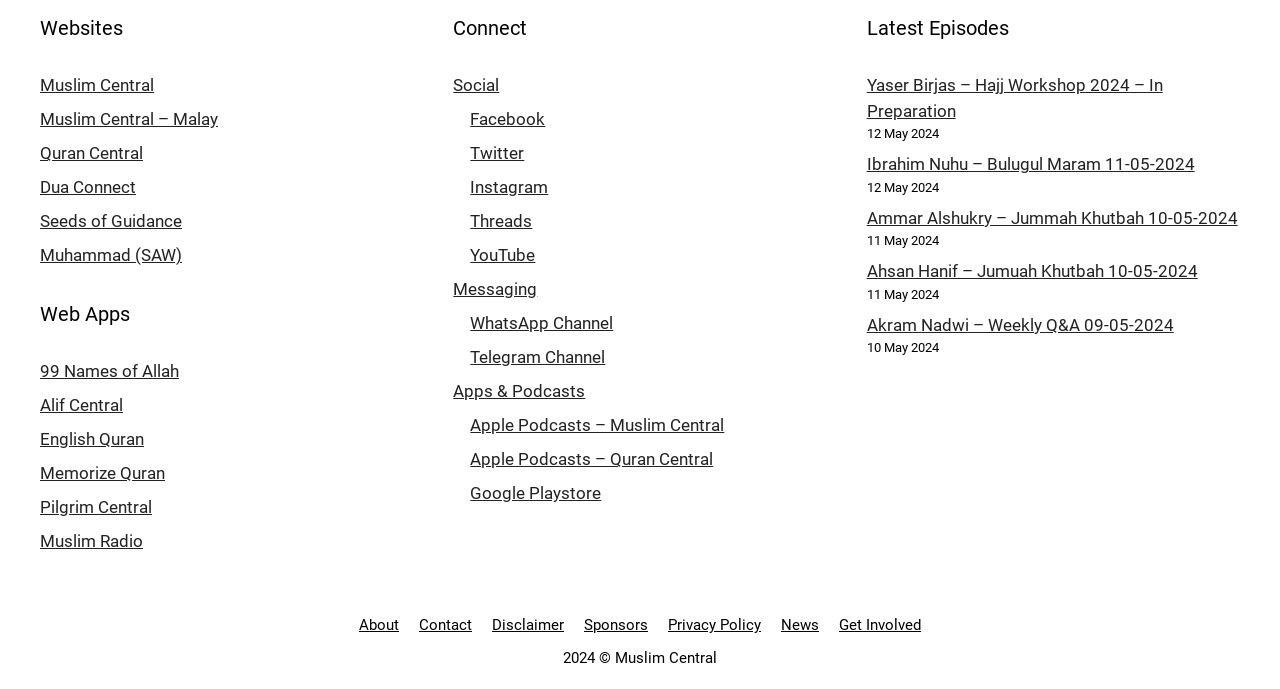Locate the bounding box coordinates of the element that should be clicked to execute the following instruction: "Visit Quran Central website".

[0.031, 0.208, 0.112, 0.237]